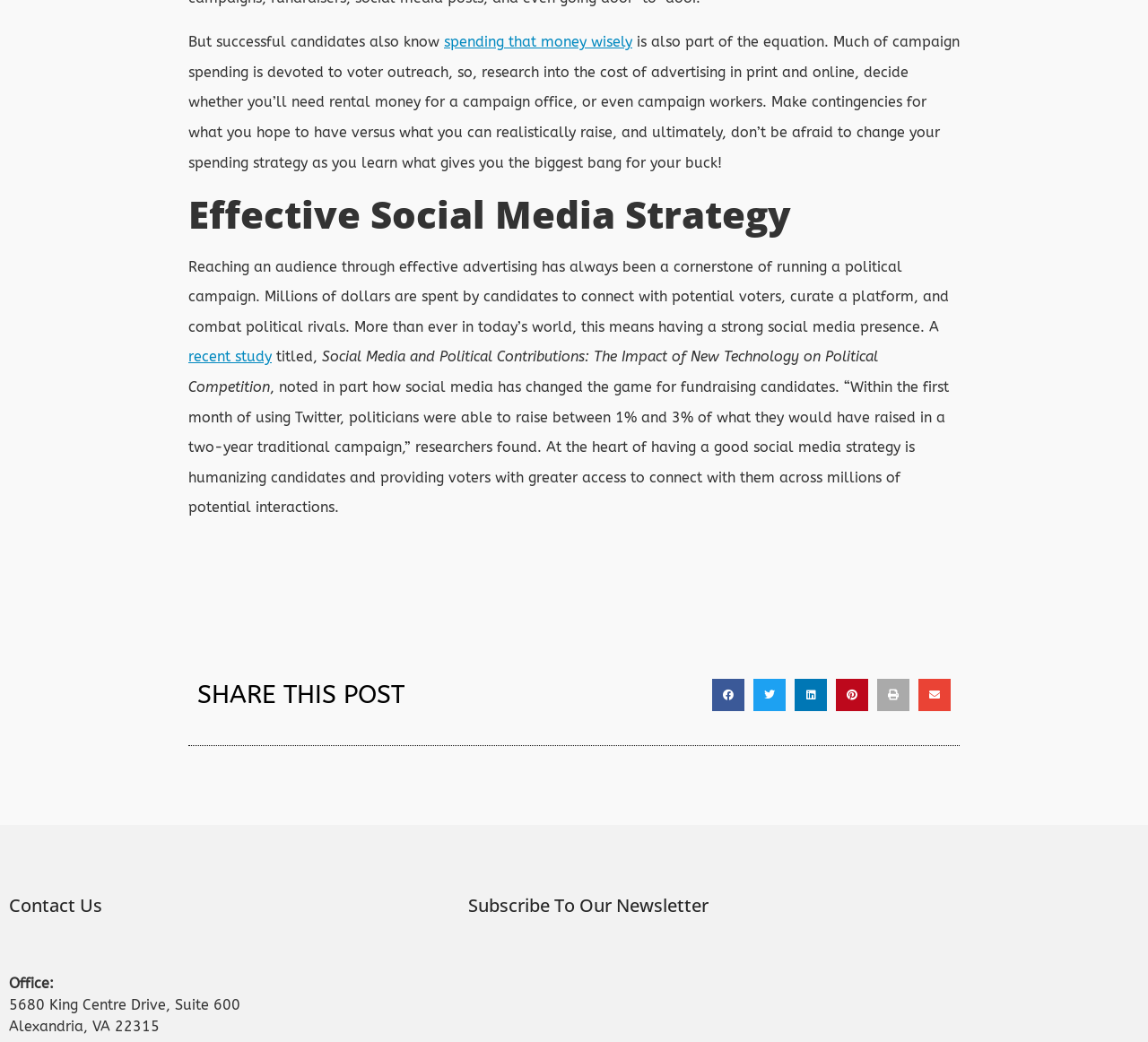Extract the bounding box for the UI element that matches this description: "aria-label="Share on facebook"".

[0.62, 0.651, 0.648, 0.682]